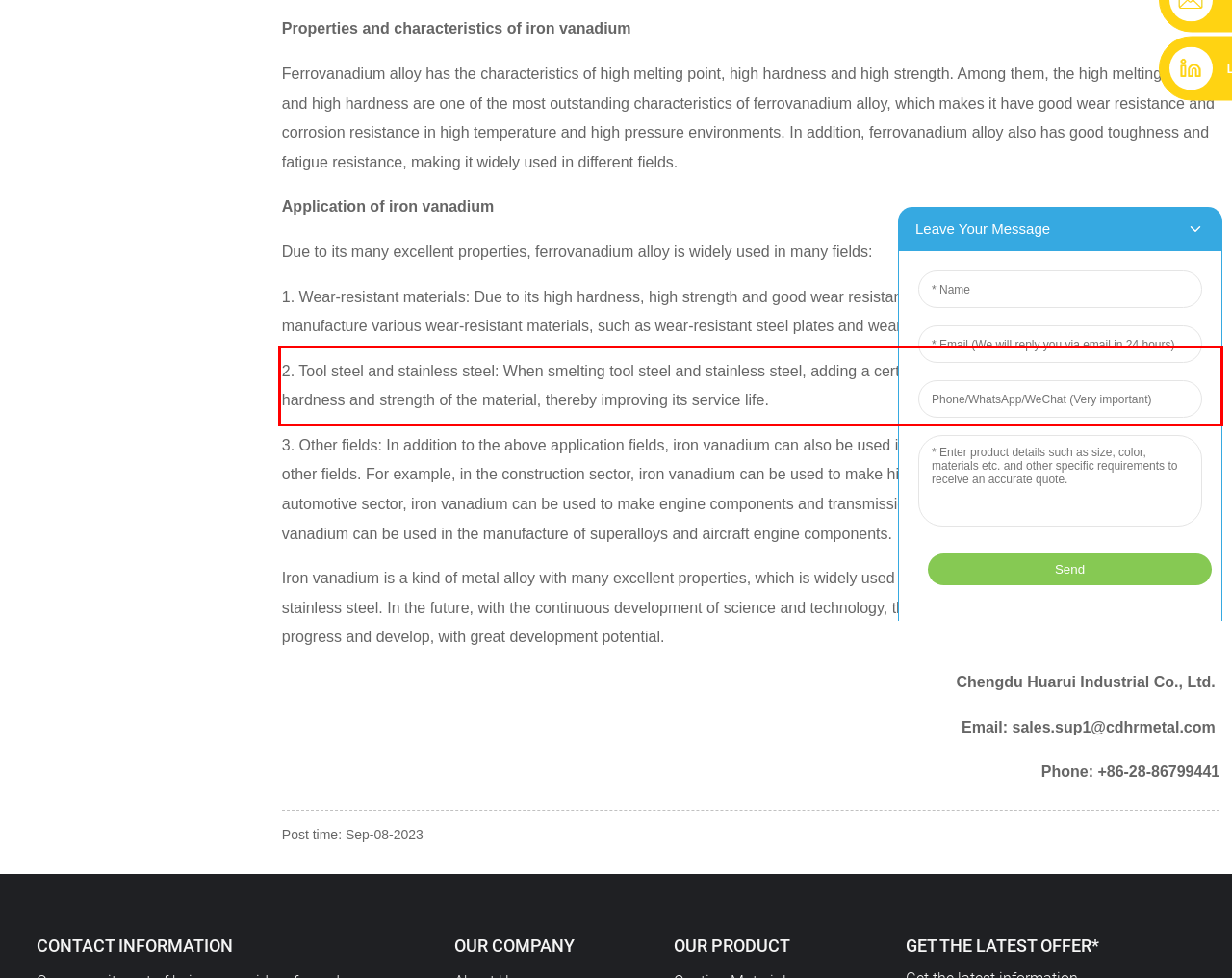Please perform OCR on the text within the red rectangle in the webpage screenshot and return the text content.

2. Tool steel and stainless steel: When smelting tool steel and stainless steel, adding a certain amount of vanadium iron can improve the hardness and strength of the material, thereby improving its service life.